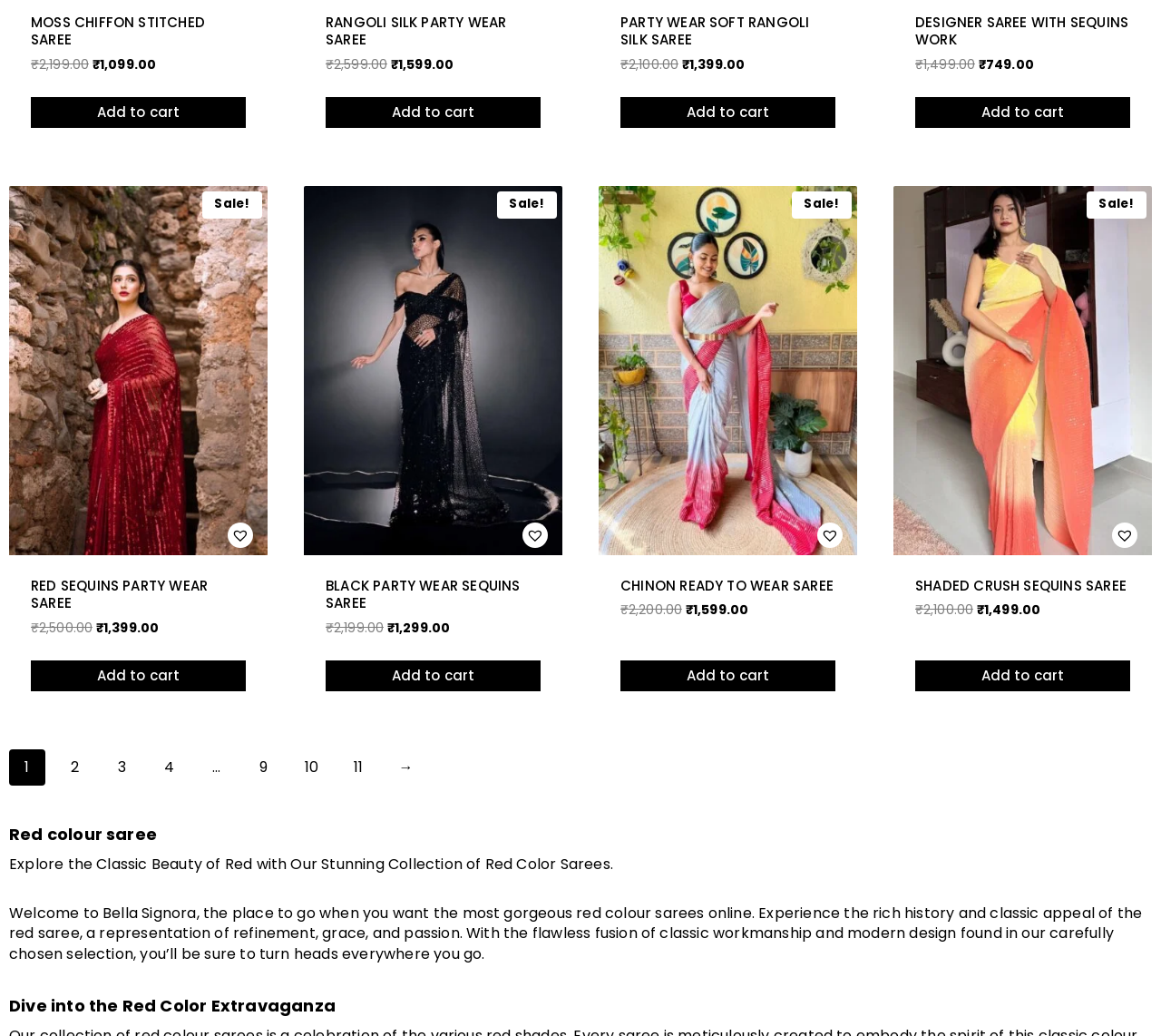What is the current price of the Rangoli Silk Party Wear Saree?
Please provide a detailed and comprehensive answer to the question.

The current price of the Rangoli Silk Party Wear Saree can be found in the StaticText element with the text 'Current price is: ₹1,599.00.' which is located below the heading 'RANGOLI SILK PARTY WEAR SAREE'.